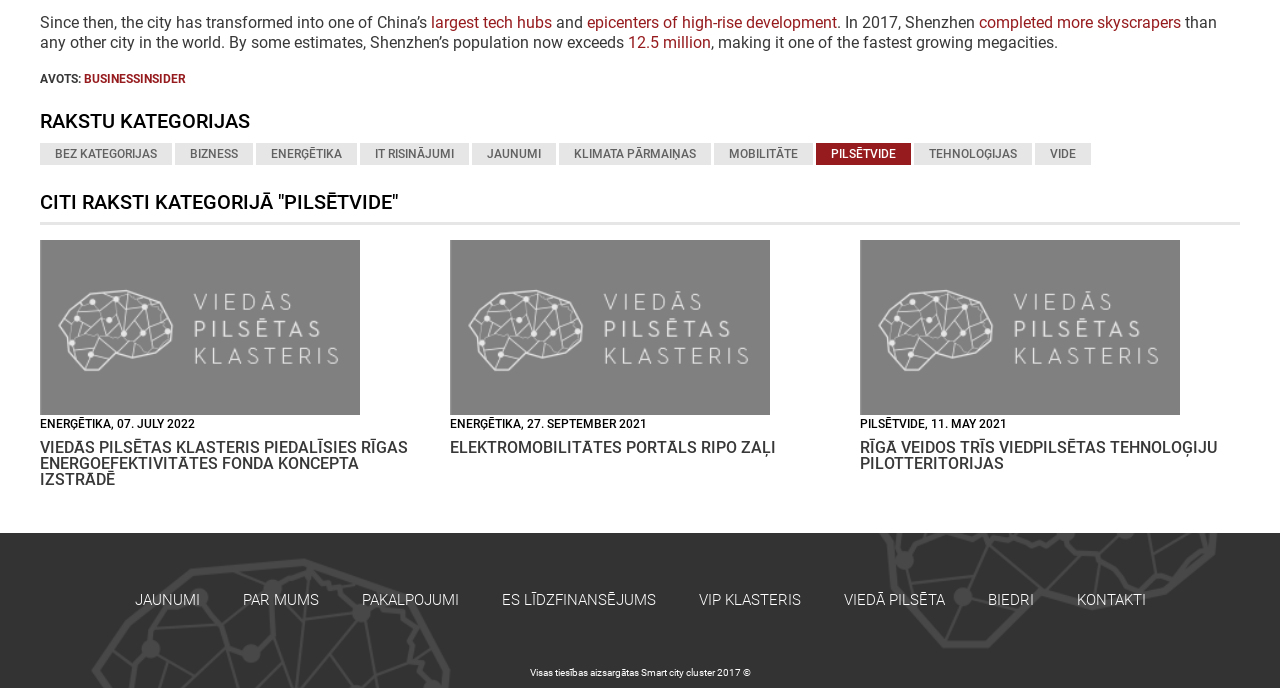Please identify the bounding box coordinates of the area that needs to be clicked to follow this instruction: "Check the news about ELEKTROMOBILITĀTES PORTĀLS RIPO ZAĻI".

[0.352, 0.637, 0.606, 0.665]